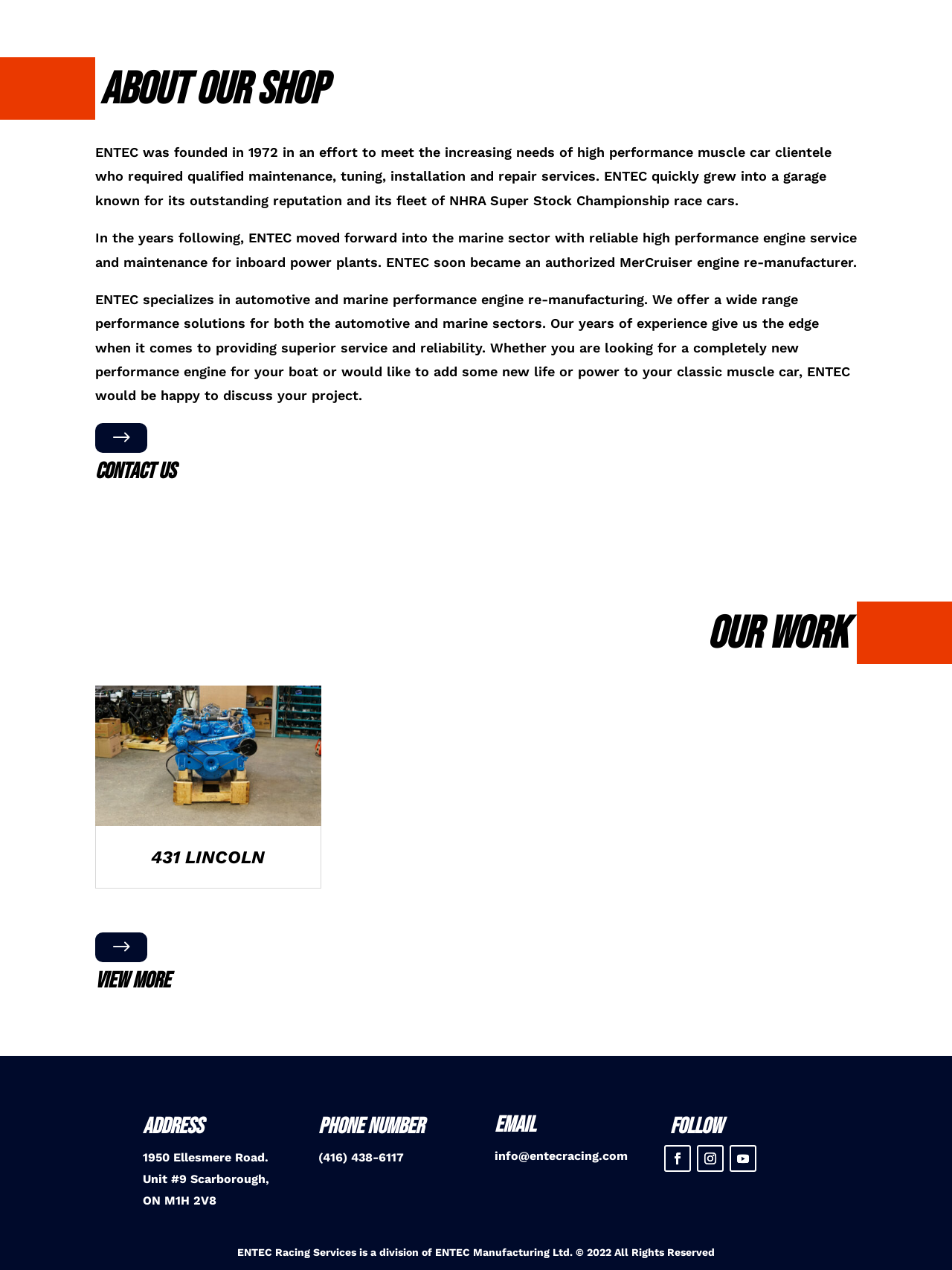Please locate the bounding box coordinates of the region I need to click to follow this instruction: "View OUR WORK".

[0.105, 0.482, 0.89, 0.523]